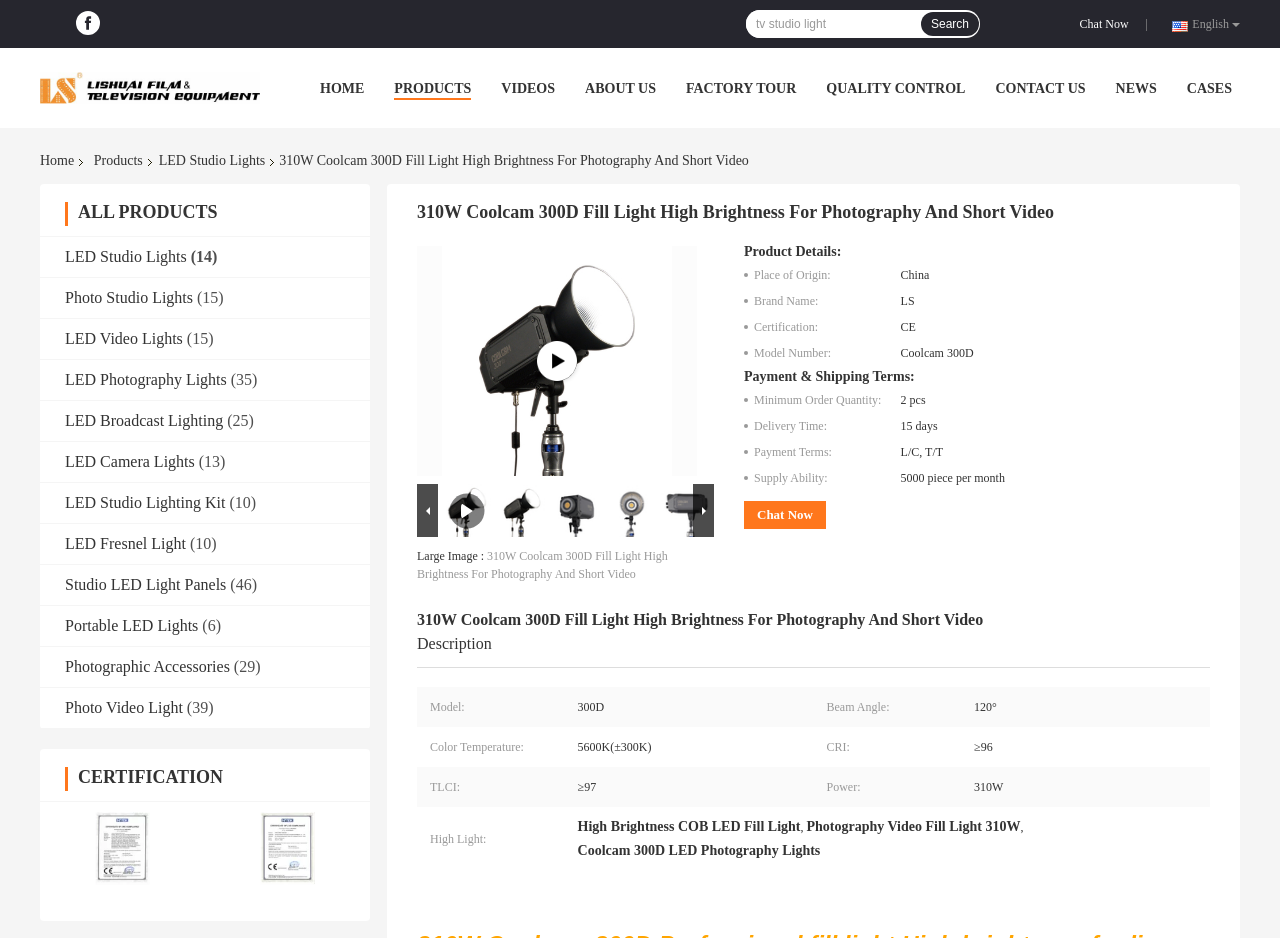From the webpage screenshot, predict the bounding box coordinates (top-left x, top-left y, bottom-right x, bottom-right y) for the UI element described here: Studio LED Light Panels

[0.051, 0.614, 0.177, 0.632]